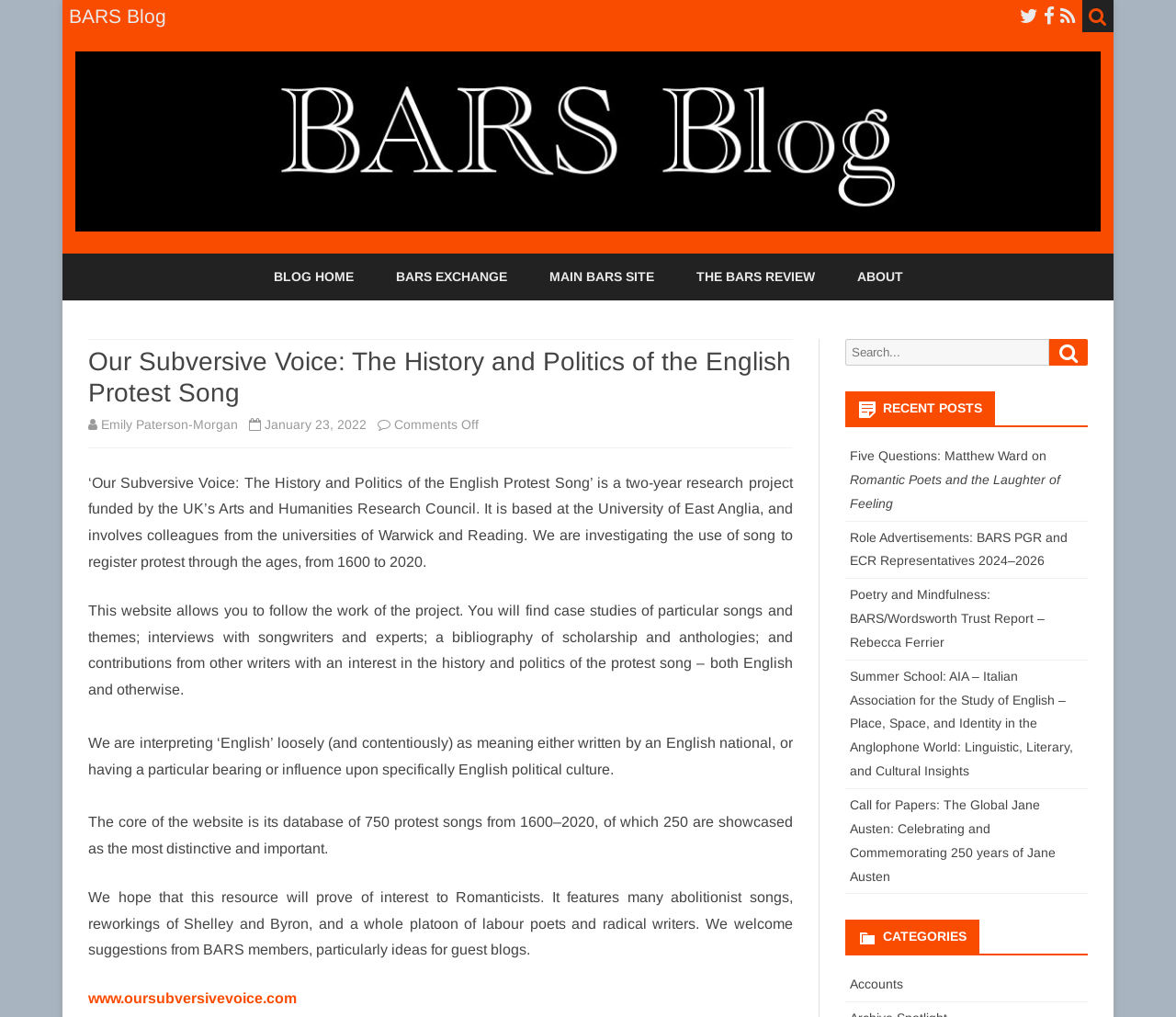Provide the bounding box coordinates for the UI element that is described by this text: "Main BARS Site". The coordinates should be in the form of four float numbers between 0 and 1: [left, top, right, bottom].

[0.467, 0.249, 0.556, 0.296]